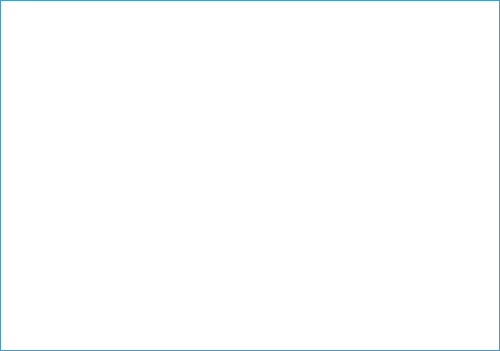What is the name of the mall near the hotel?
Based on the visual details in the image, please answer the question thoroughly.

According to the caption, the hotel is conveniently located near the EmQuartier Mall, which is a shopping center.